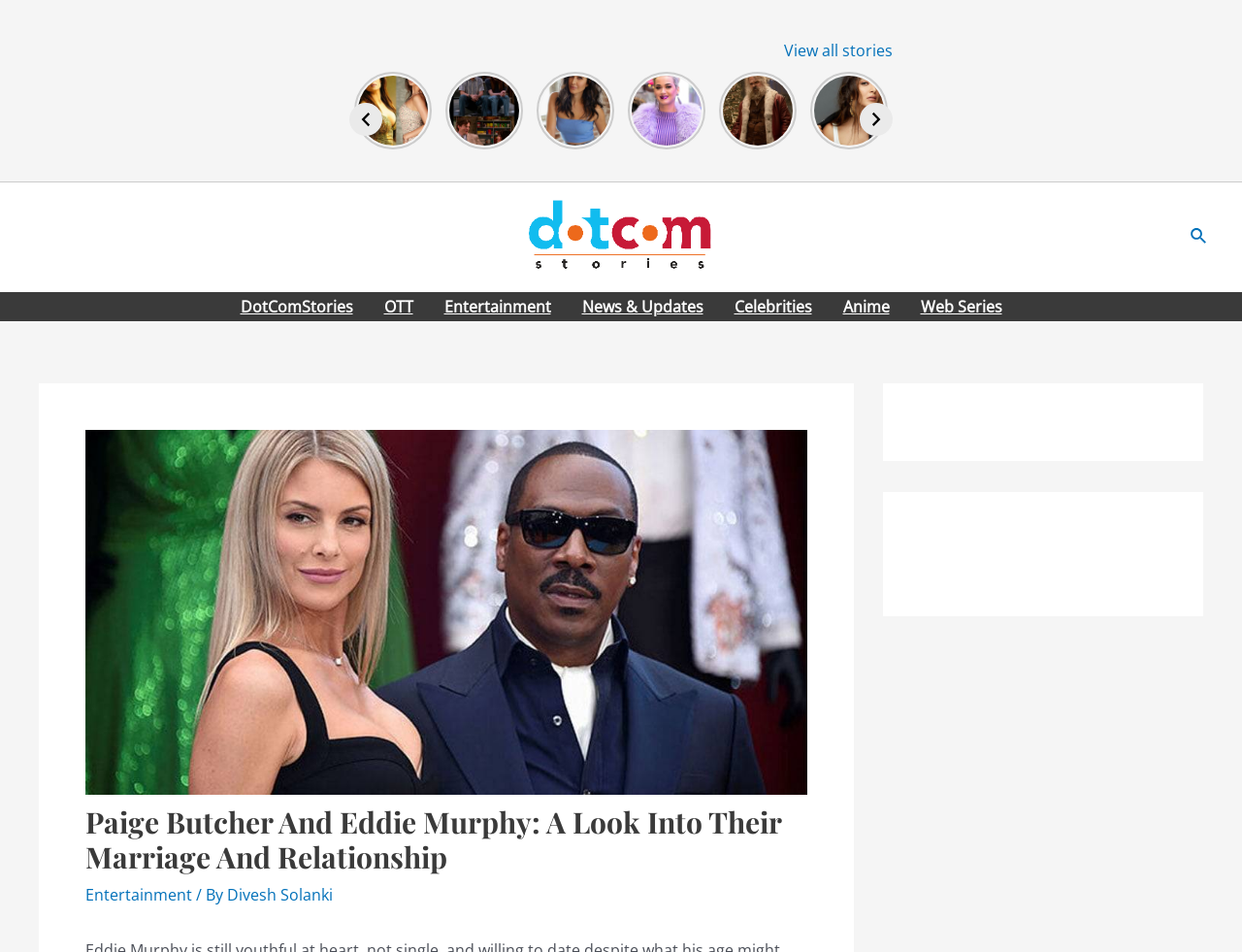Locate the bounding box coordinates of the element you need to click to accomplish the task described by this instruction: "Read about Paige Butcher and Eddie Murphy's marriage".

[0.069, 0.845, 0.65, 0.918]